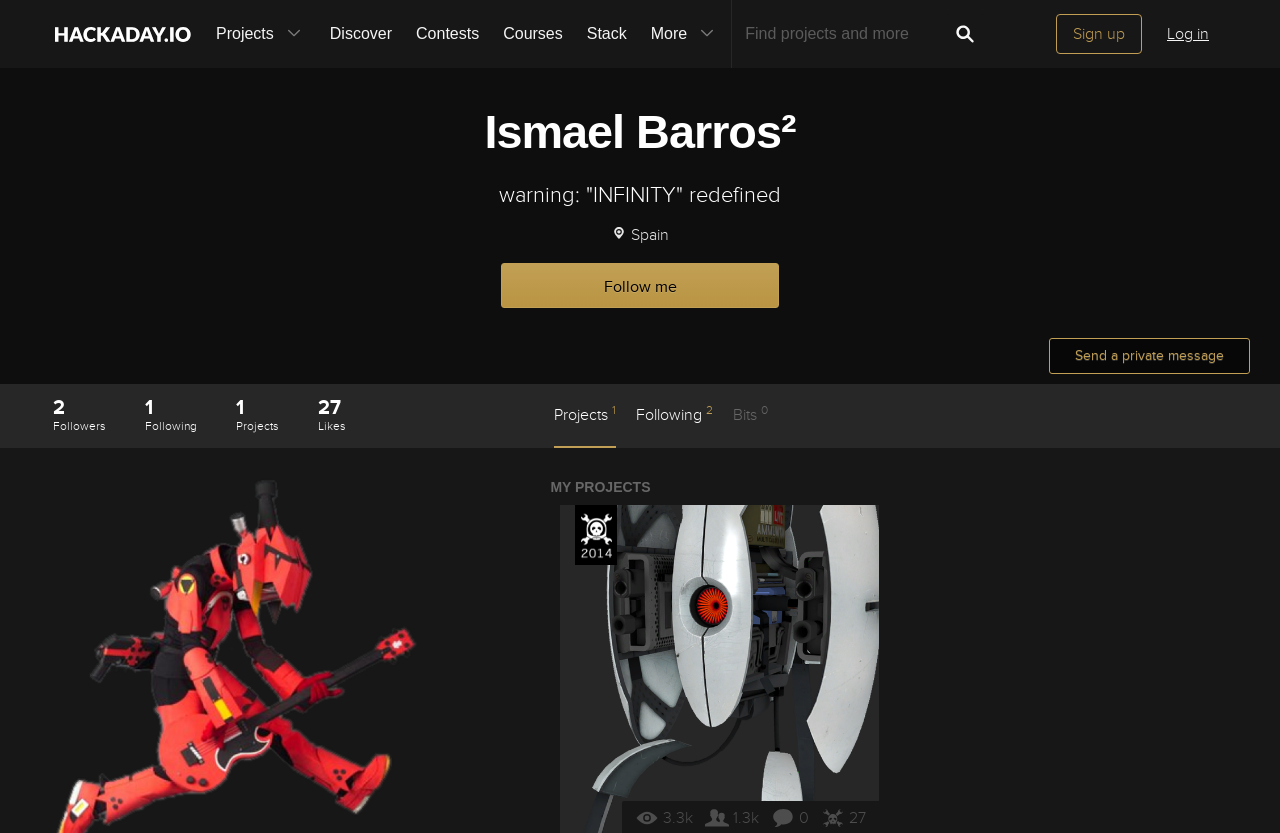Please identify the bounding box coordinates of the area that needs to be clicked to fulfill the following instruction: "Search for something."

None